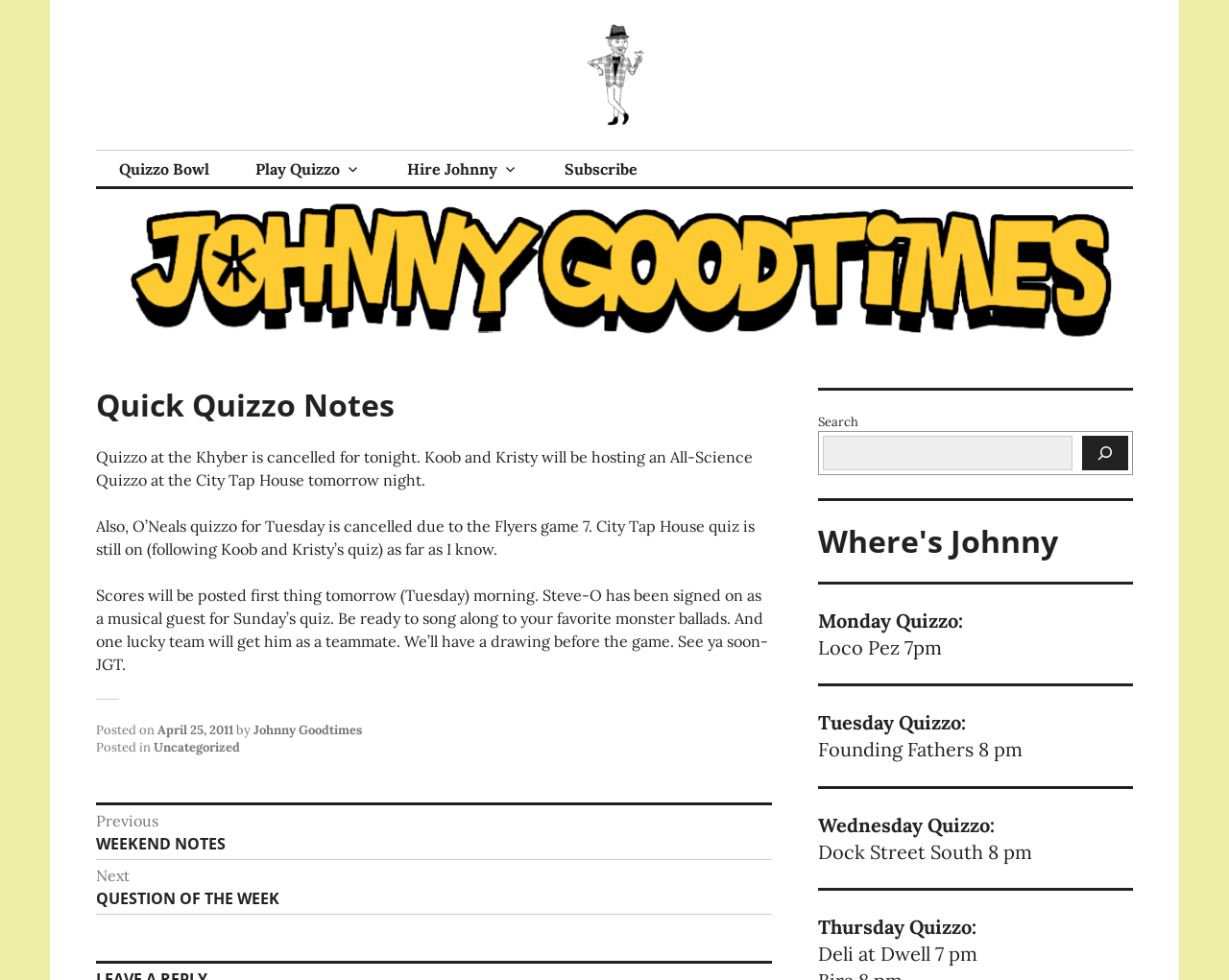Refer to the image and provide an in-depth answer to the question: 
What is the time of the Quizzo event at Loco Pez?

The webpage mentions that Monday Quizzo is at Loco Pez at 7pm, indicating the time of the event.